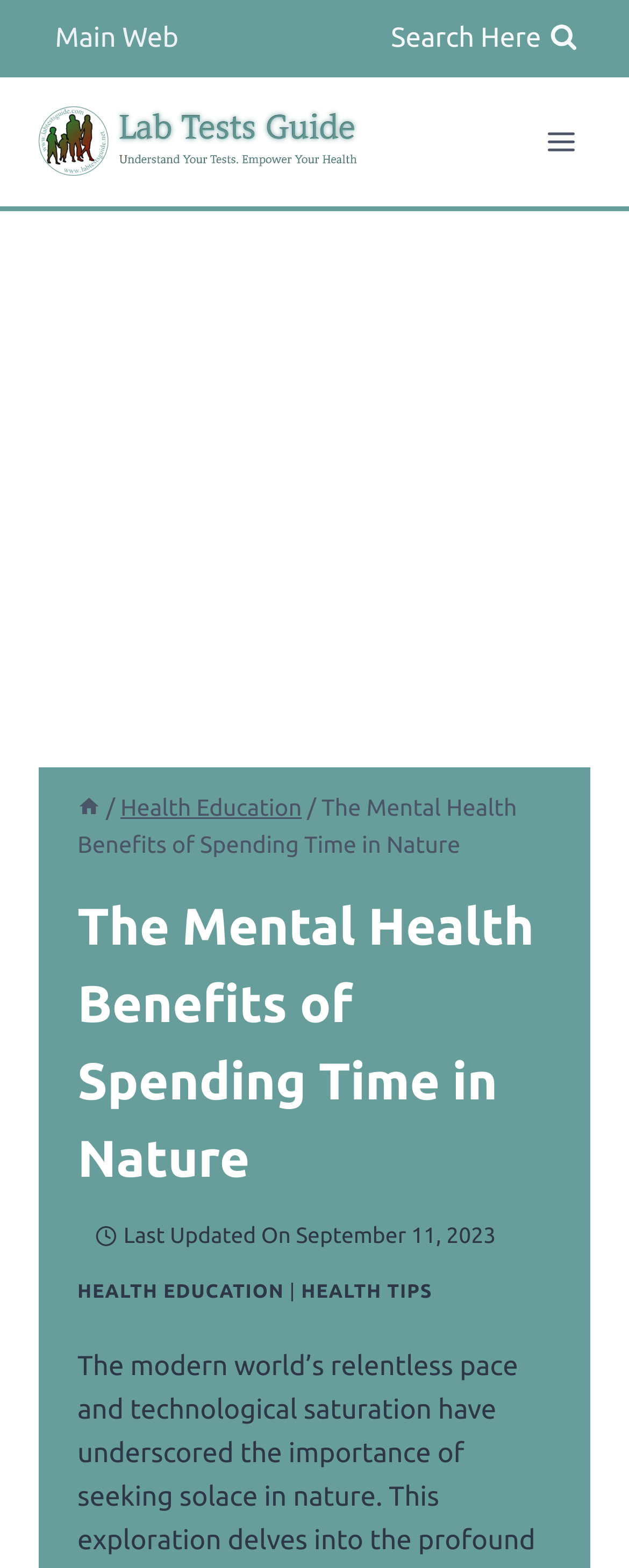Provide your answer to the question using just one word or phrase: When was the page last updated?

September 11, 2023